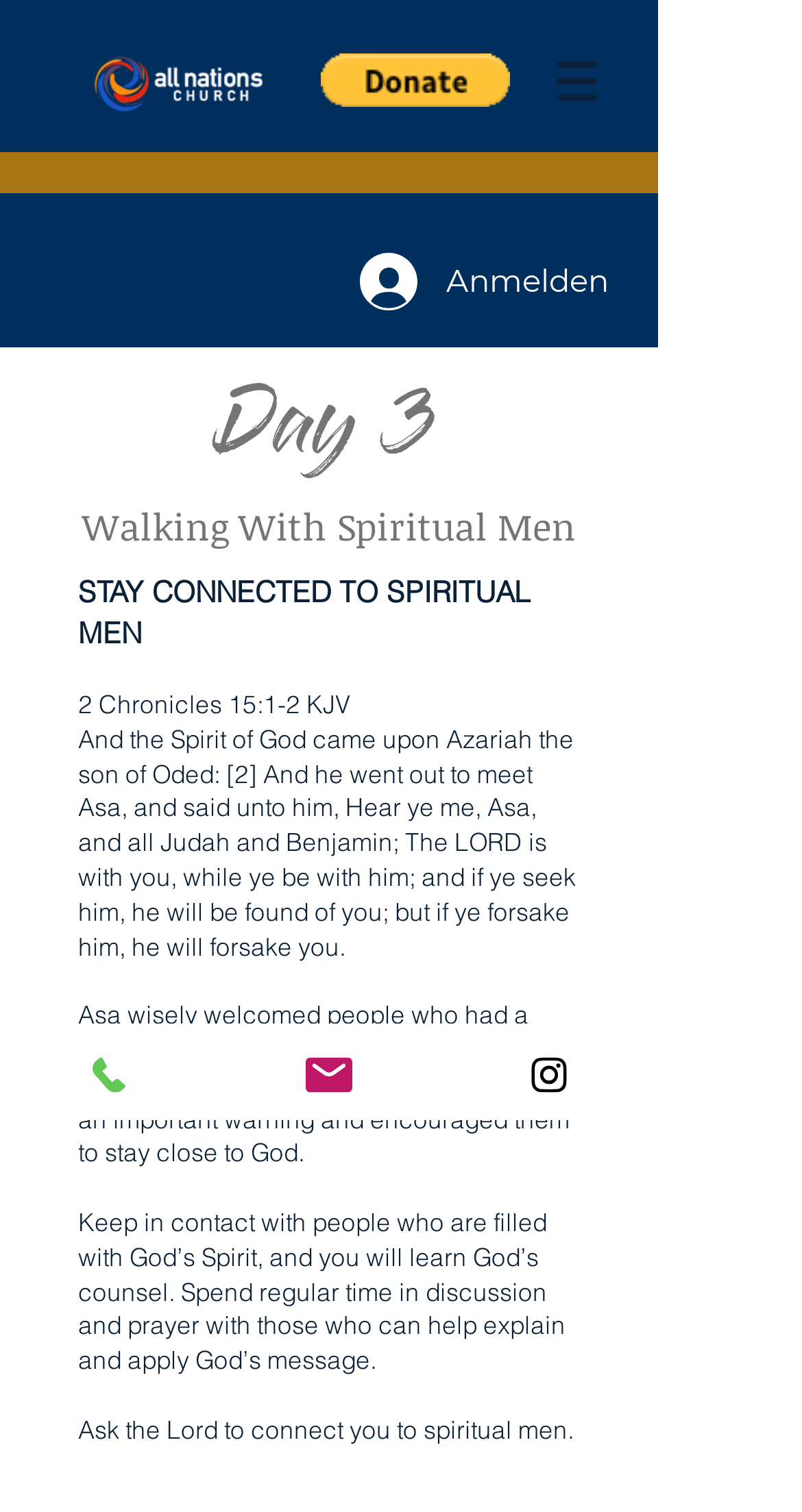Offer a comprehensive description of the webpage’s content and structure.

The webpage appears to be a spiritual or religious-themed page, with a focus on staying connected to spiritual men. At the top left corner, there is a logo of ANC, which is an image of a white logo on a transparent background. Next to the logo, there is a "Donate via PayPal" button.

On the top right corner, there is a navigation menu labeled "Site", which has a dropdown menu with an icon. Below the navigation menu, there are three buttons: an empty button, a button labeled "Anmelden" (which means "Login" in German), and a heading that reads "Day 3".

The main content of the page is a series of static text elements, which appear to be a biblical passage and its interpretation. The passage is from 2 Chronicles 15:1-2 KJV, and it is followed by a summary of the passage, which encourages readers to stay close to God and seek His counsel. The text is arranged in a vertical column, with each element stacked below the previous one.

At the bottom of the page, there are three links to contact the organization: "Phone", "Email", and "Instagram". Each link has an accompanying image, which is an icon representing the respective contact method.